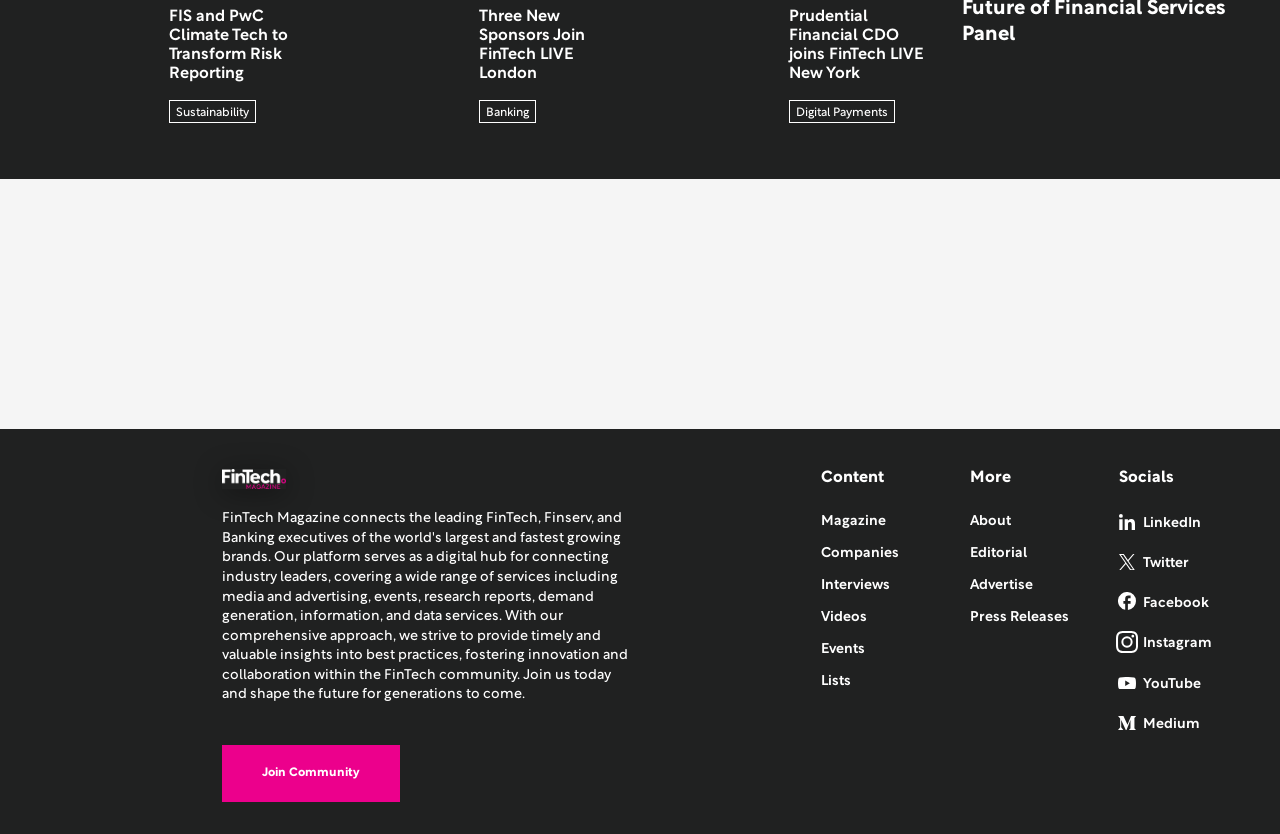Predict the bounding box of the UI element that fits this description: "Lists".

[0.641, 0.795, 0.665, 0.836]